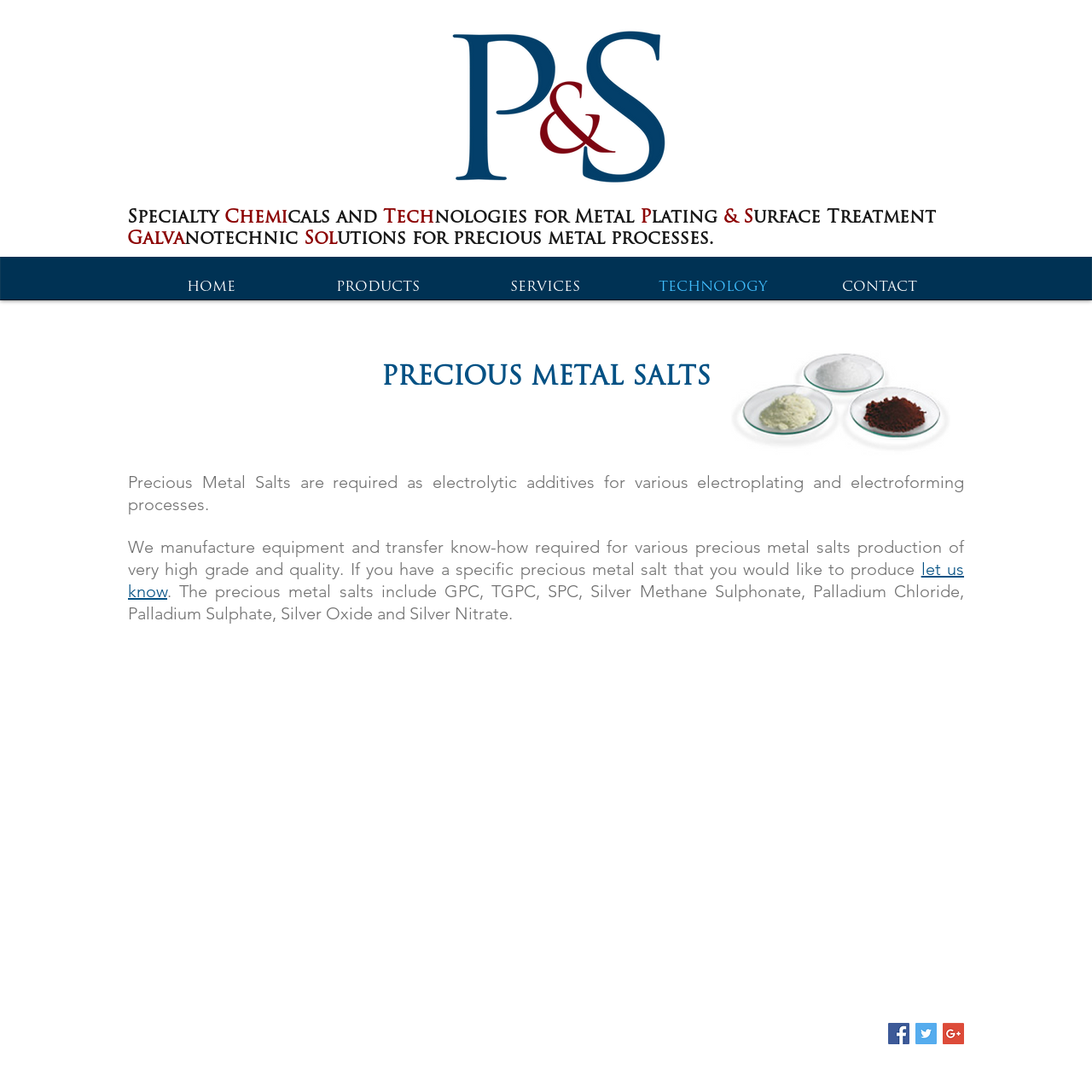Answer the question with a brief word or phrase:
What is the purpose of the equipment manufactured by the company?

Precious metal salts production